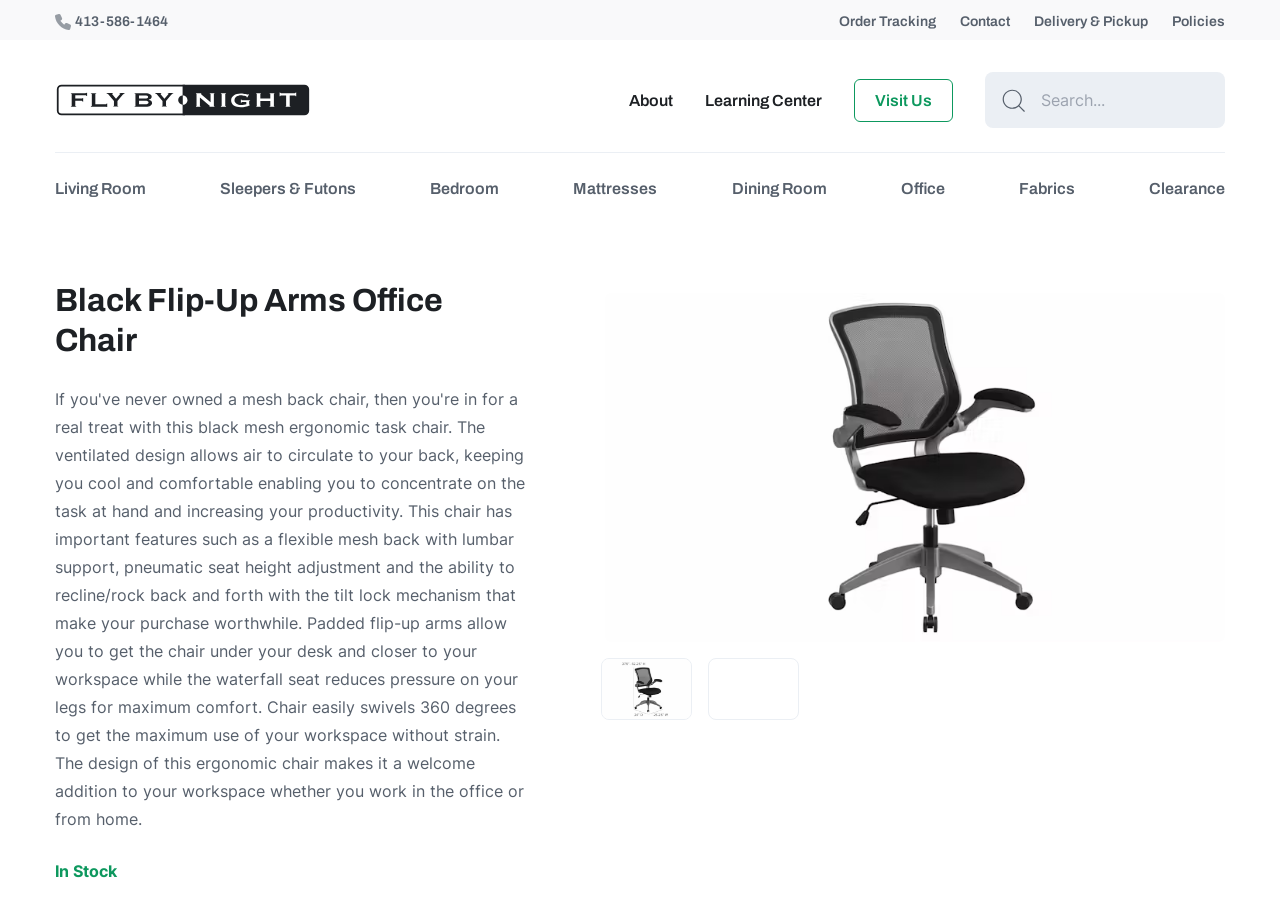Given the element description: "‘hanbang’", predict the bounding box coordinates of this UI element. The coordinates must be four float numbers between 0 and 1, given as [left, top, right, bottom].

None